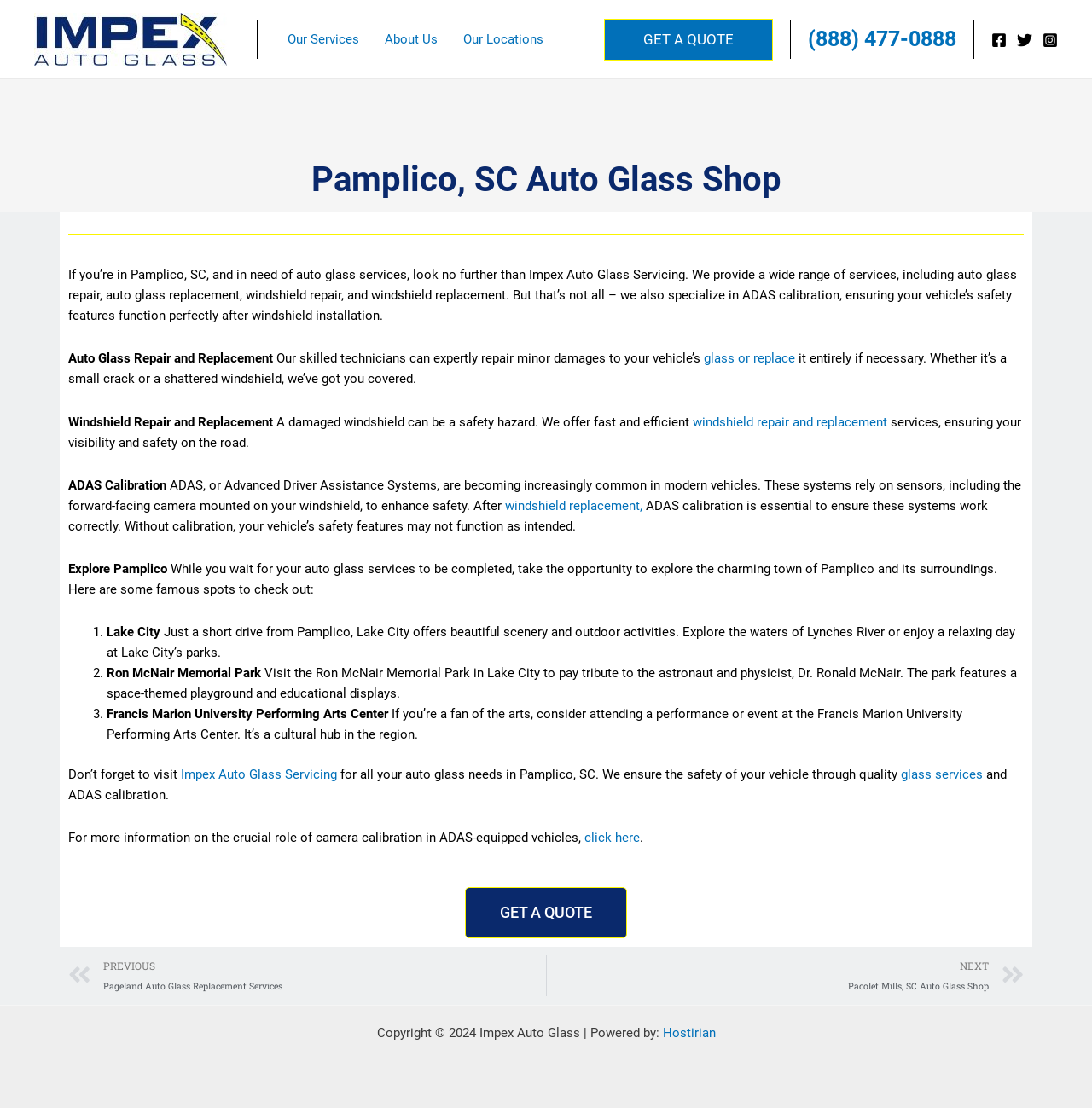What services does Impex Auto Glass Servicing provide?
Provide a short answer using one word or a brief phrase based on the image.

Auto glass repair and replacement, ADAS calibration